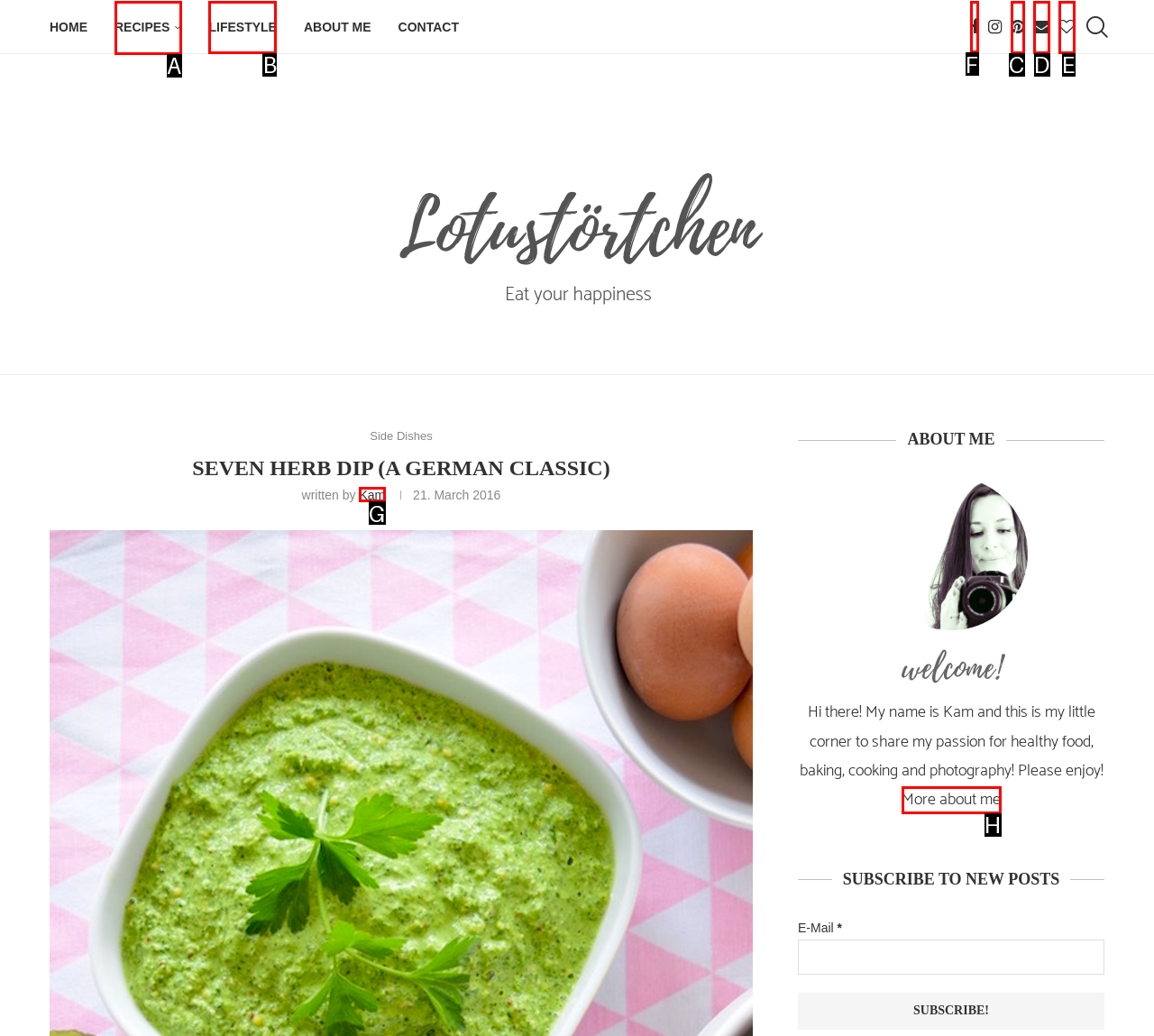Which HTML element should be clicked to perform the following task: visit Facebook page
Reply with the letter of the appropriate option.

F